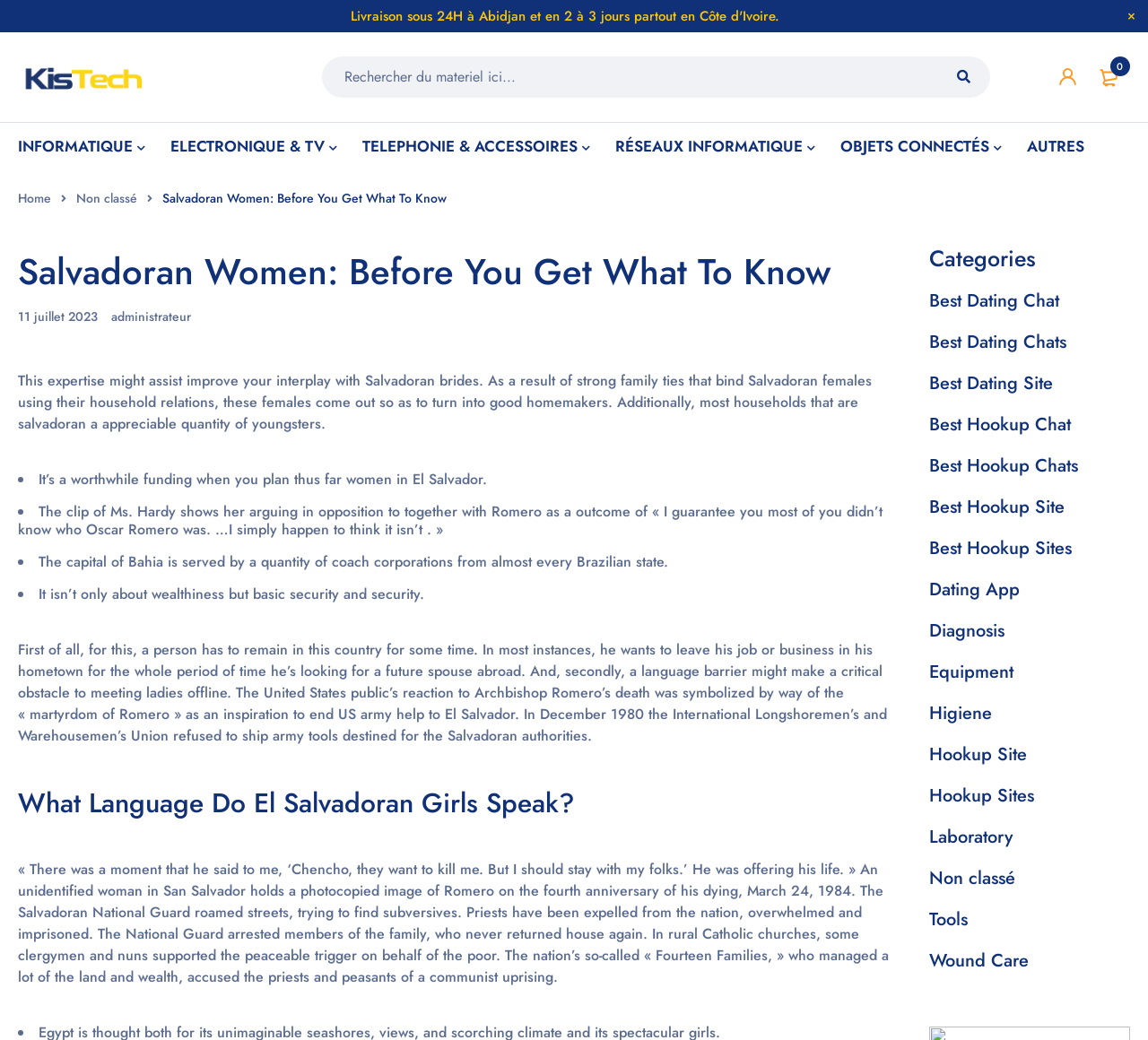Locate the bounding box coordinates of the clickable area to execute the instruction: "Visit the 'Best Dating Chat' page". Provide the coordinates as four float numbers between 0 and 1, represented as [left, top, right, bottom].

[0.809, 0.277, 0.923, 0.302]